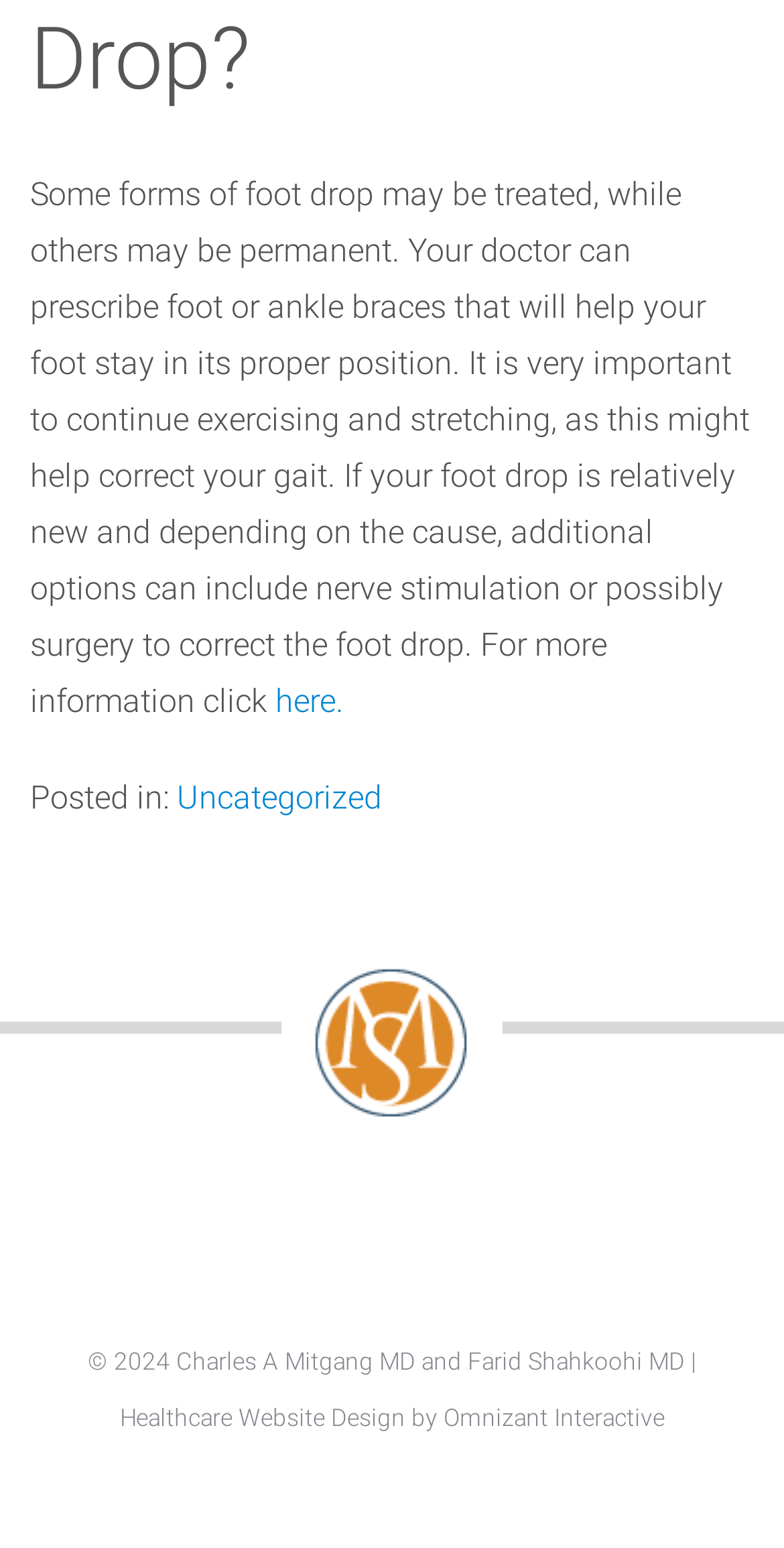What is the name of the logo in the footer section?
Offer a detailed and exhaustive answer to the question.

The image in the footer section is referred to as 'footer-logo', which is an image element on the webpage.